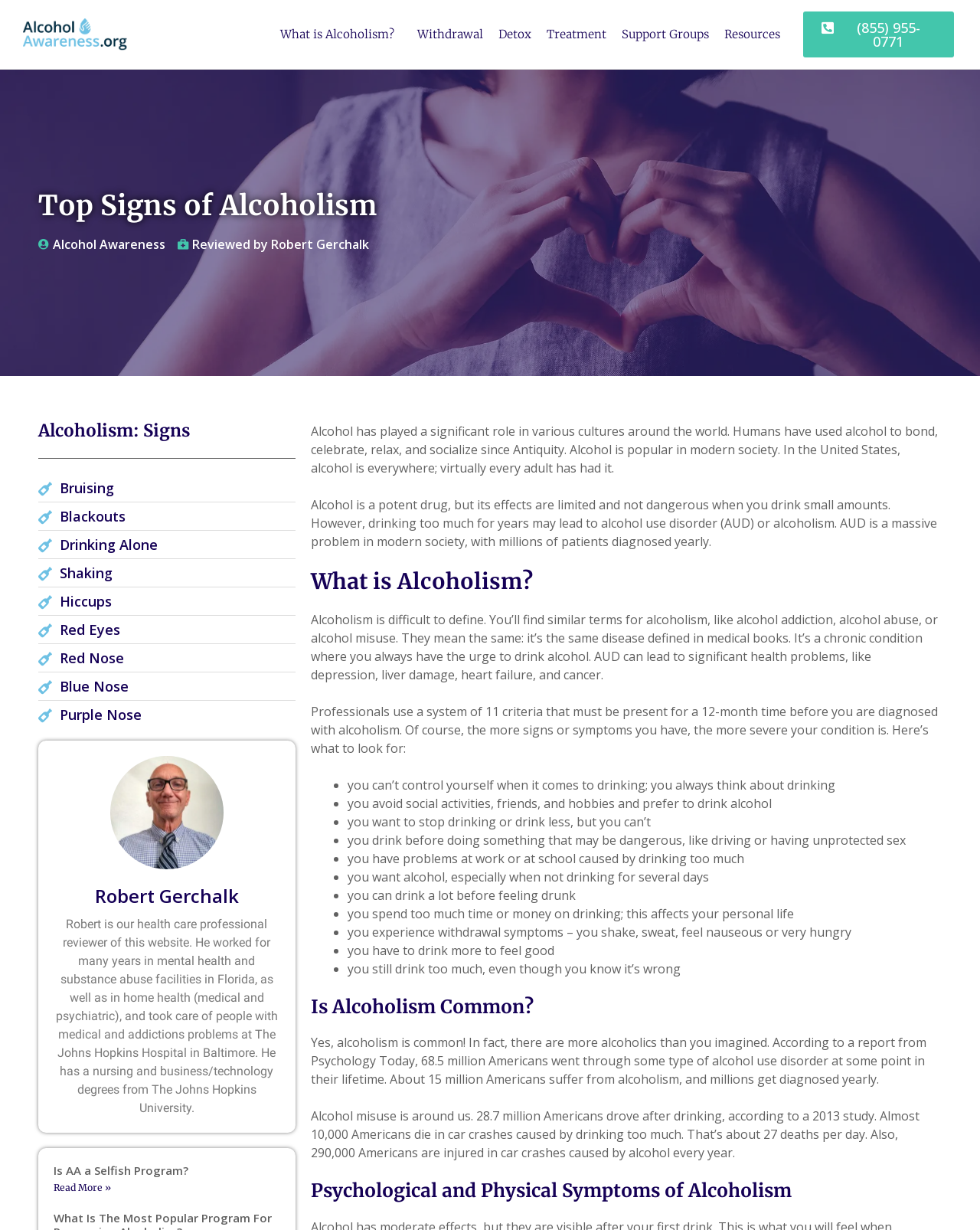Calculate the bounding box coordinates of the UI element given the description: "Is AA a Selfish Program?".

[0.055, 0.945, 0.192, 0.958]